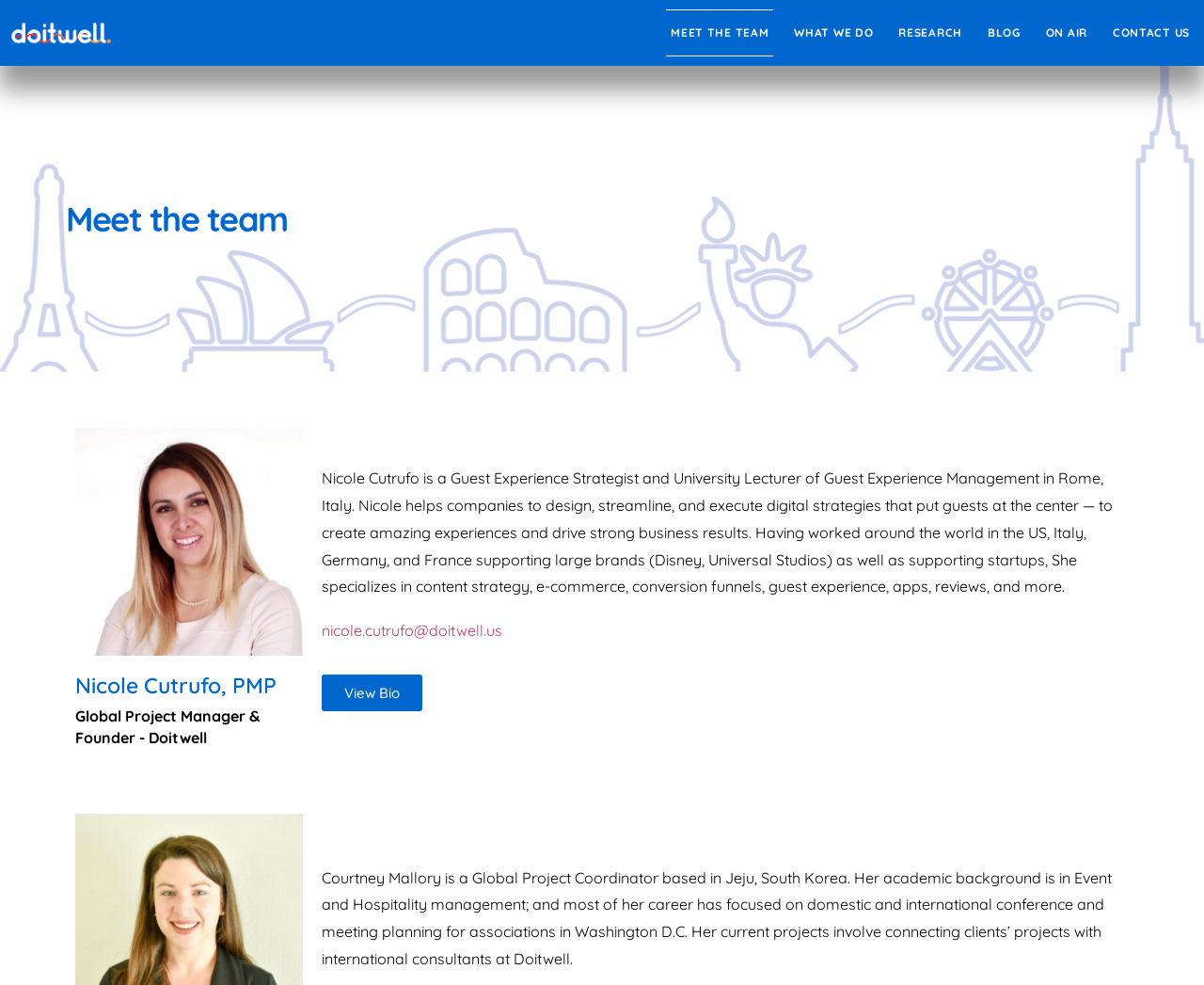Locate and provide the bounding box coordinates for the HTML element that matches this description: "Blog".

[0.816, 0.01, 0.851, 0.057]